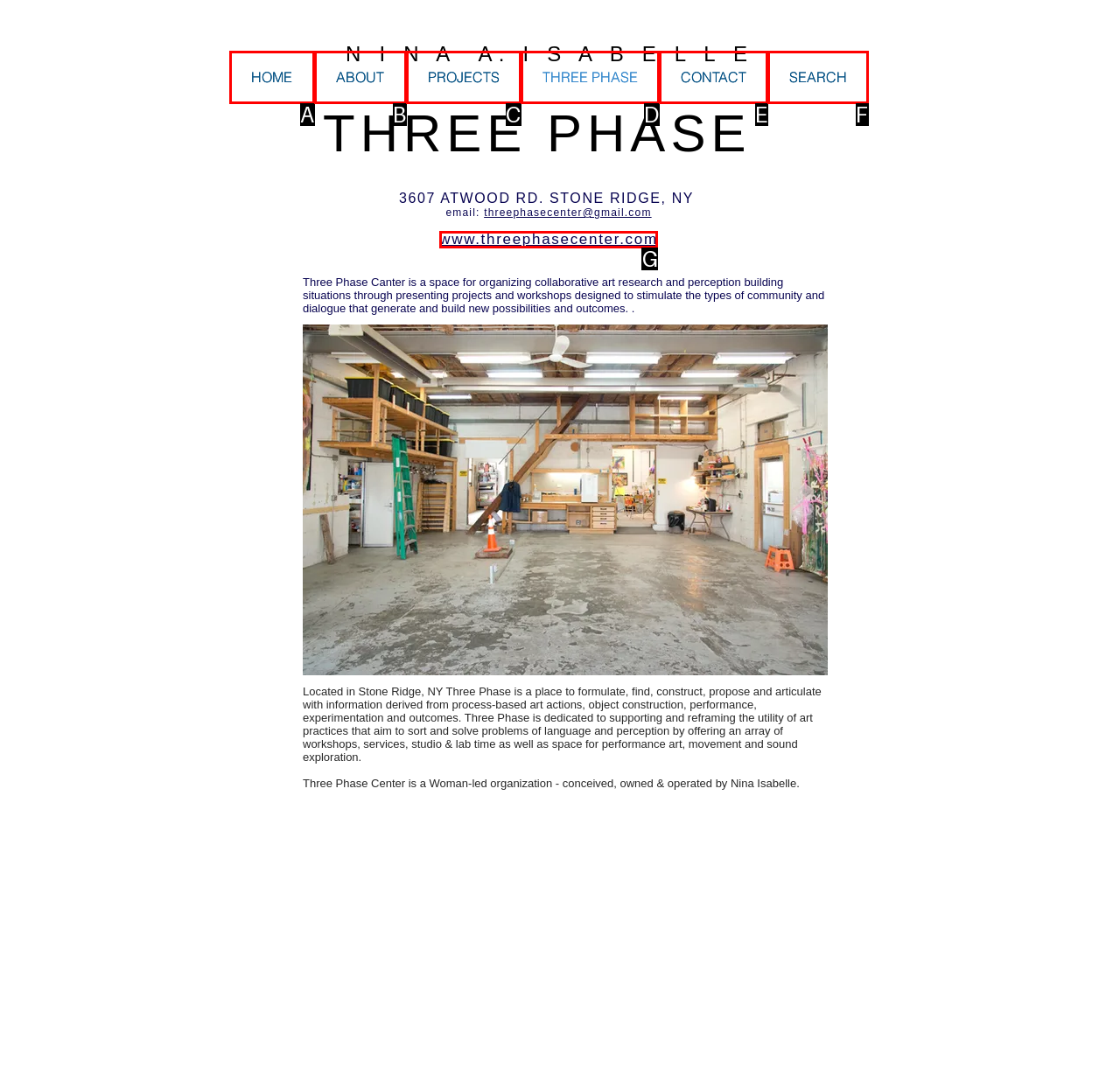Pinpoint the HTML element that fits the description: THREE PHASE
Answer by providing the letter of the correct option.

D